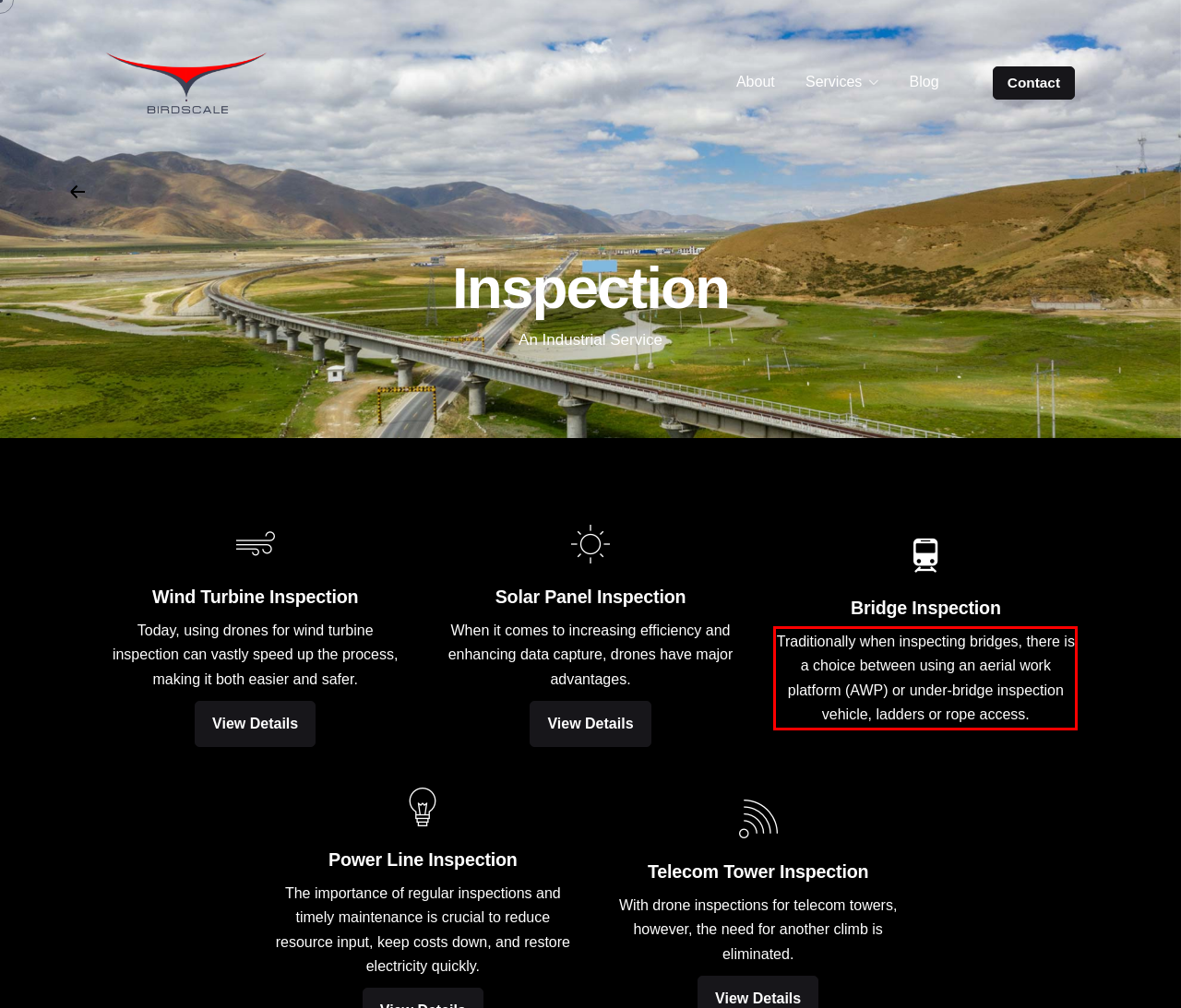Analyze the webpage screenshot and use OCR to recognize the text content in the red bounding box.

Traditionally when inspecting bridges, there is a choice between using an aerial work platform (AWP) or under-bridge inspection vehicle, ladders or rope access.